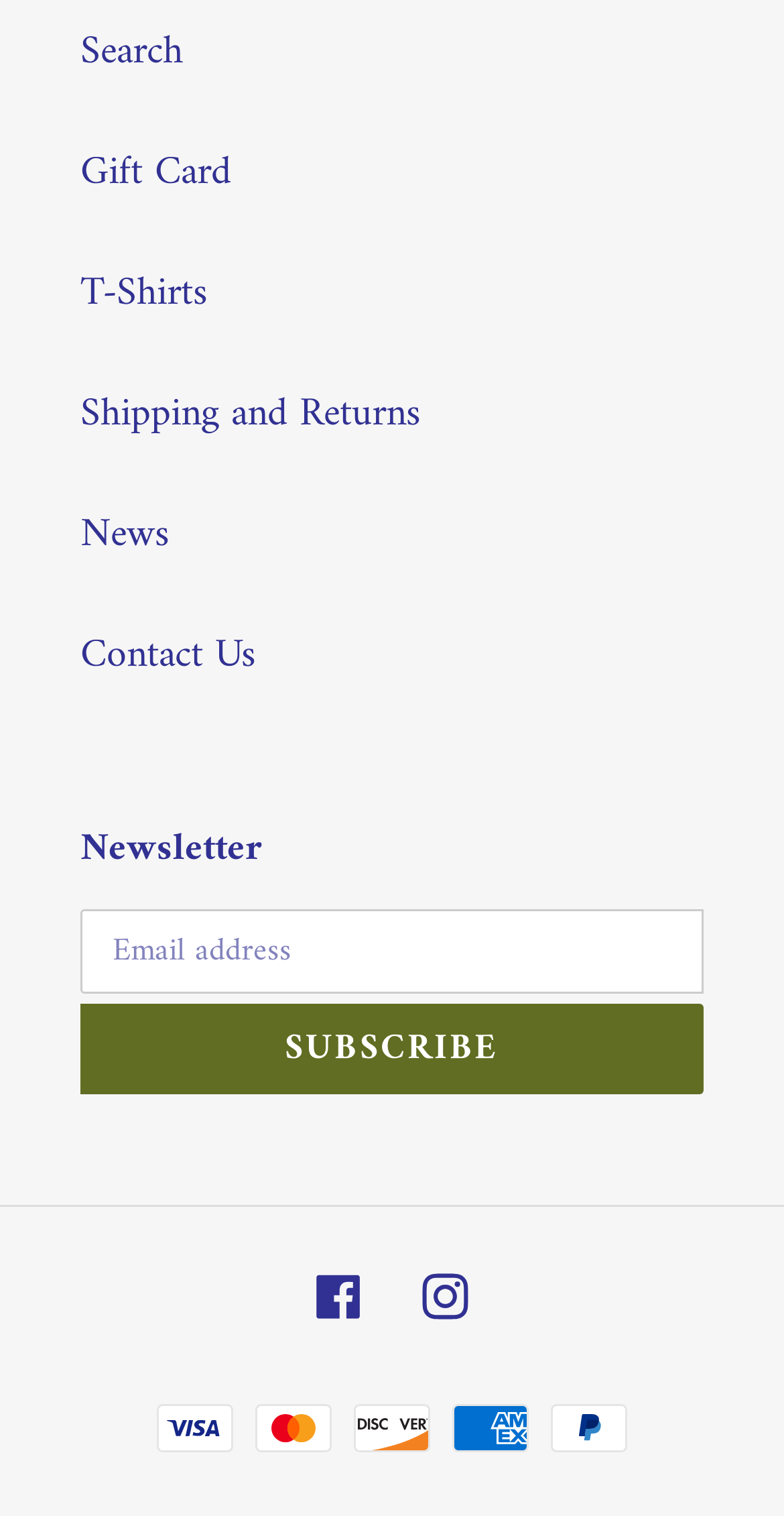Respond to the following question with a brief word or phrase:
How many payment methods are accepted?

5